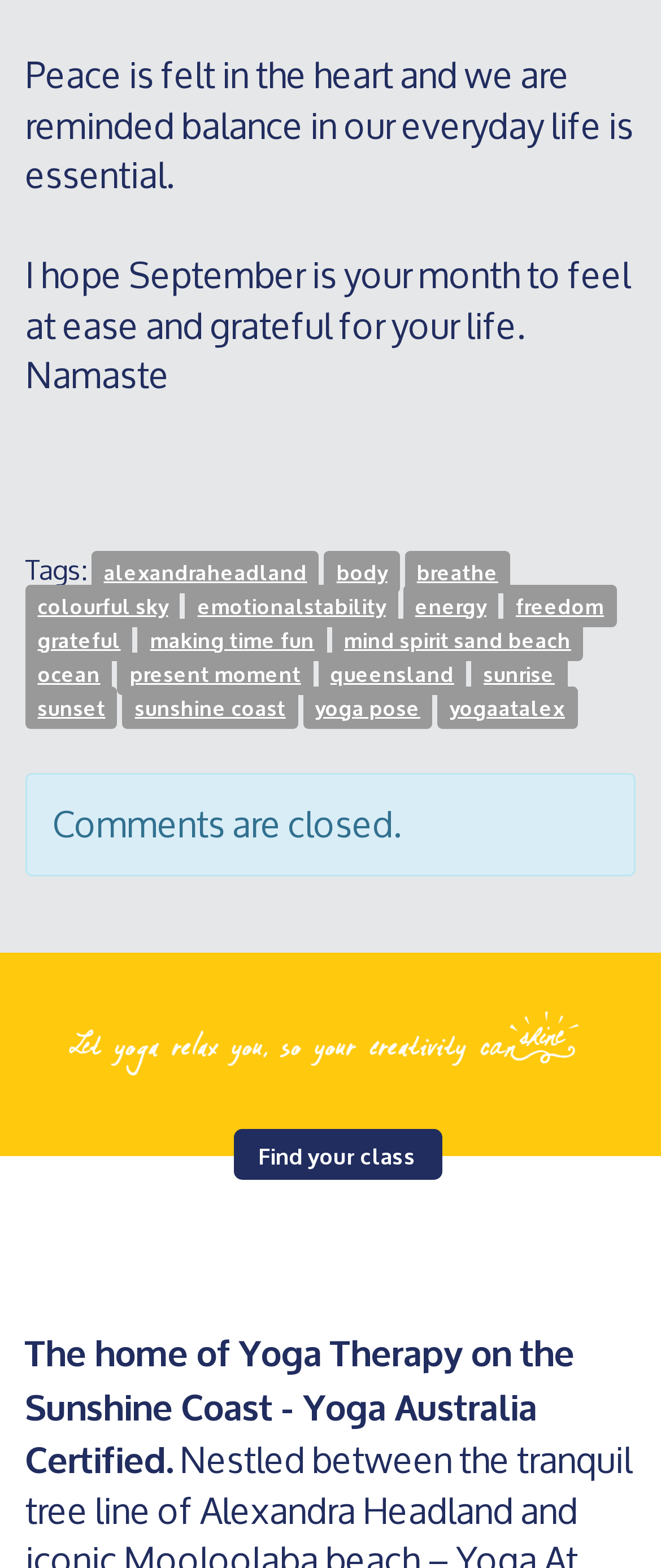Please respond in a single word or phrase: 
What is the location mentioned on the website?

Sunshine Coast